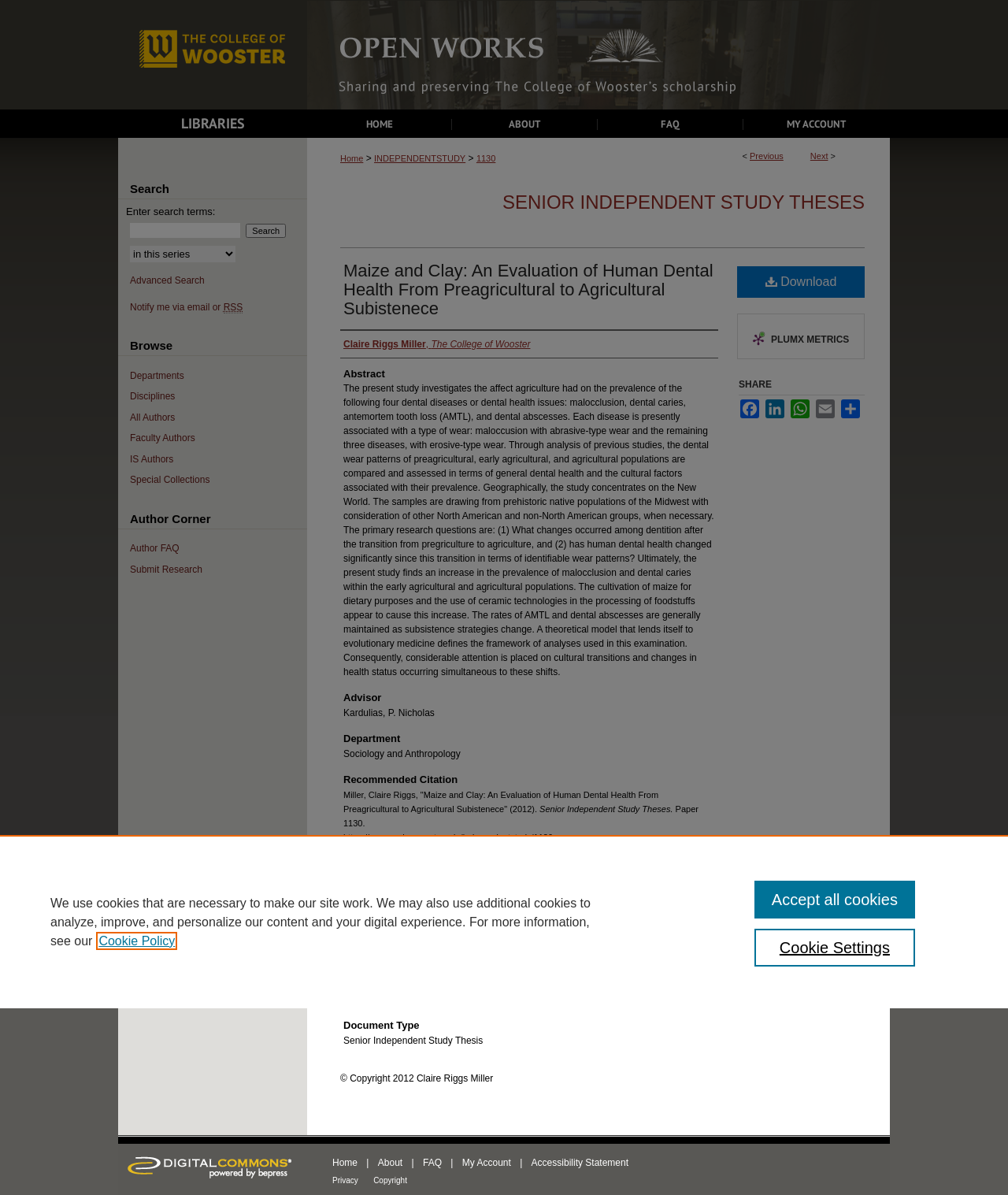Using the provided element description: "Faculty Authors", identify the bounding box coordinates. The coordinates should be four floats between 0 and 1 in the order [left, top, right, bottom].

[0.129, 0.362, 0.305, 0.374]